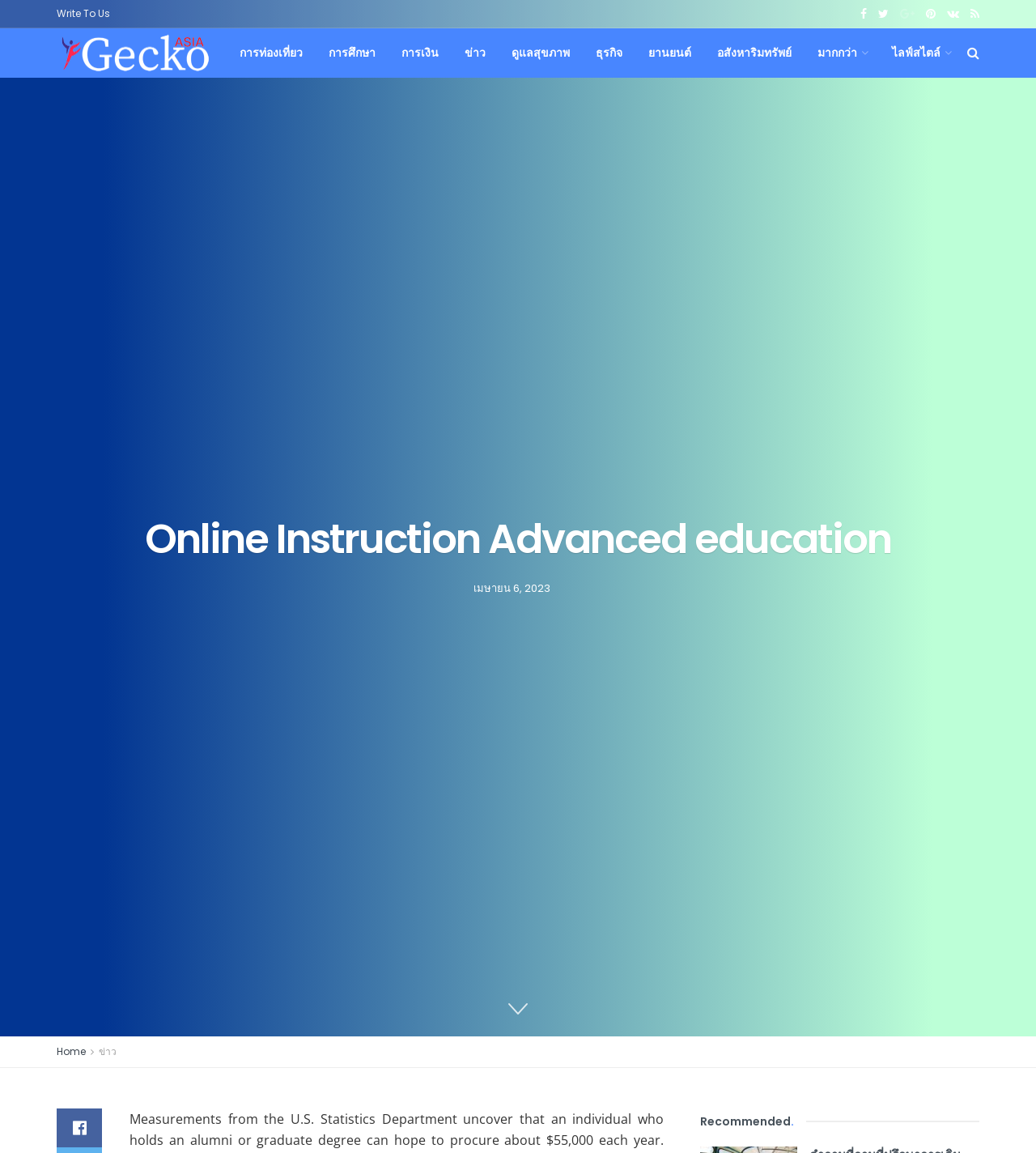Indicate the bounding box coordinates of the element that needs to be clicked to satisfy the following instruction: "Explore education". The coordinates should be four float numbers between 0 and 1, i.e., [left, top, right, bottom].

[0.305, 0.025, 0.375, 0.067]